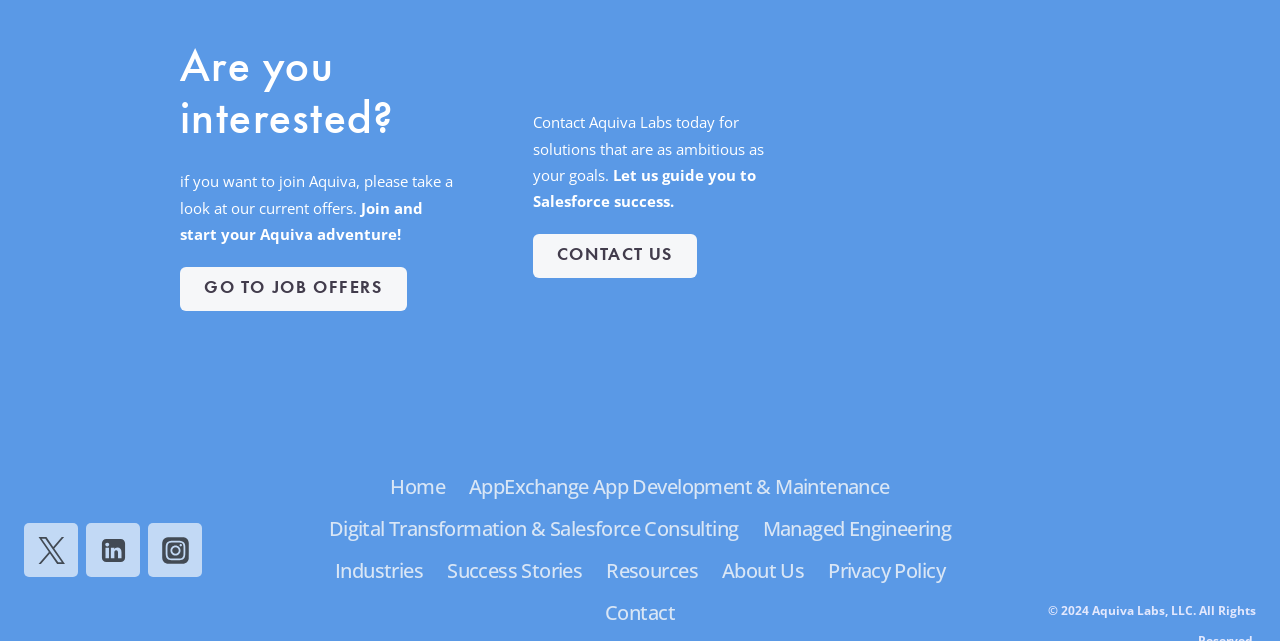Provide the bounding box coordinates of the UI element this sentence describes: "parent_node: Categories".

None